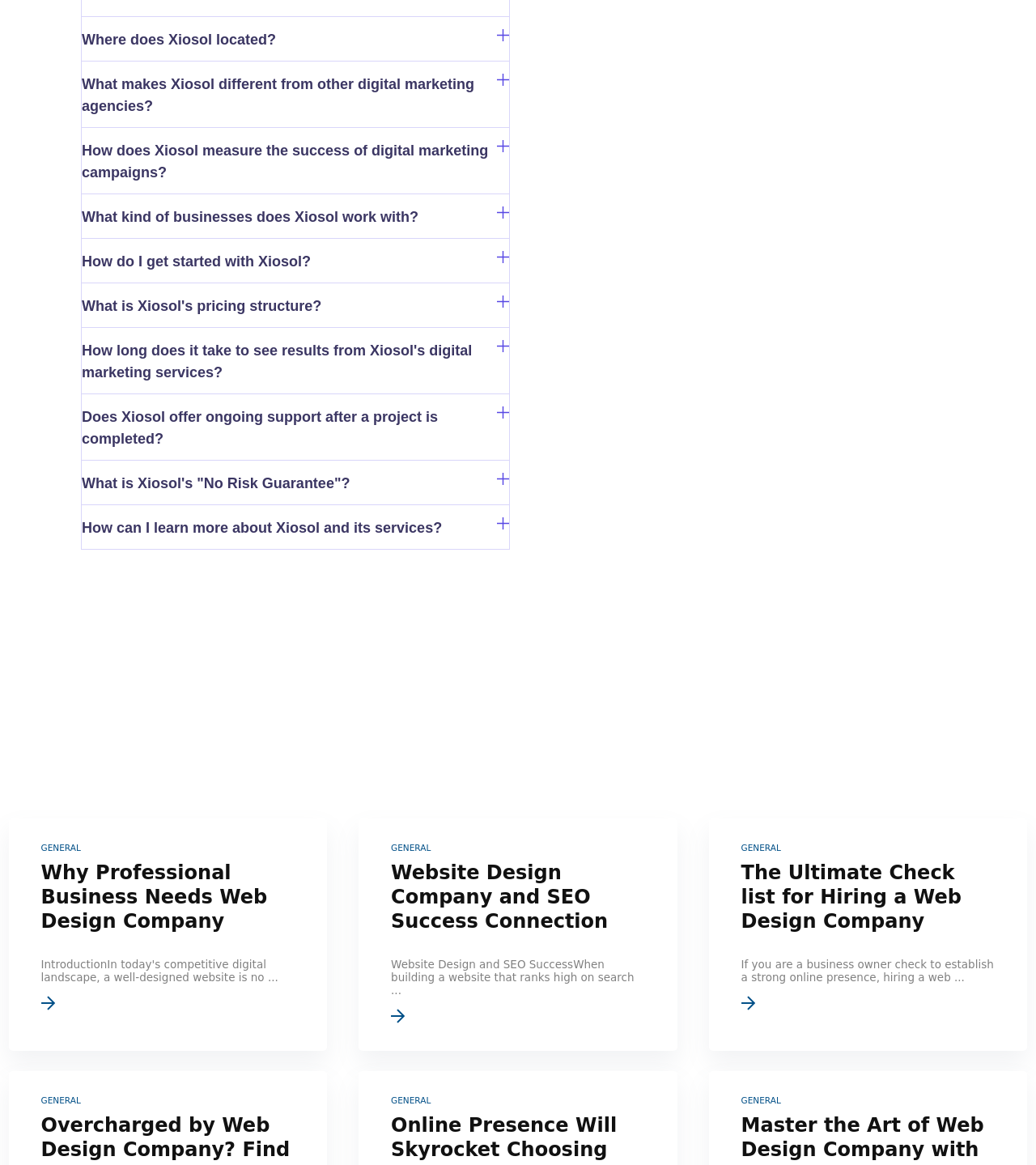Extract the bounding box coordinates for the UI element described by the text: "Where does Xiosol located?". The coordinates should be in the form of [left, top, right, bottom] with values between 0 and 1.

[0.079, 0.027, 0.266, 0.041]